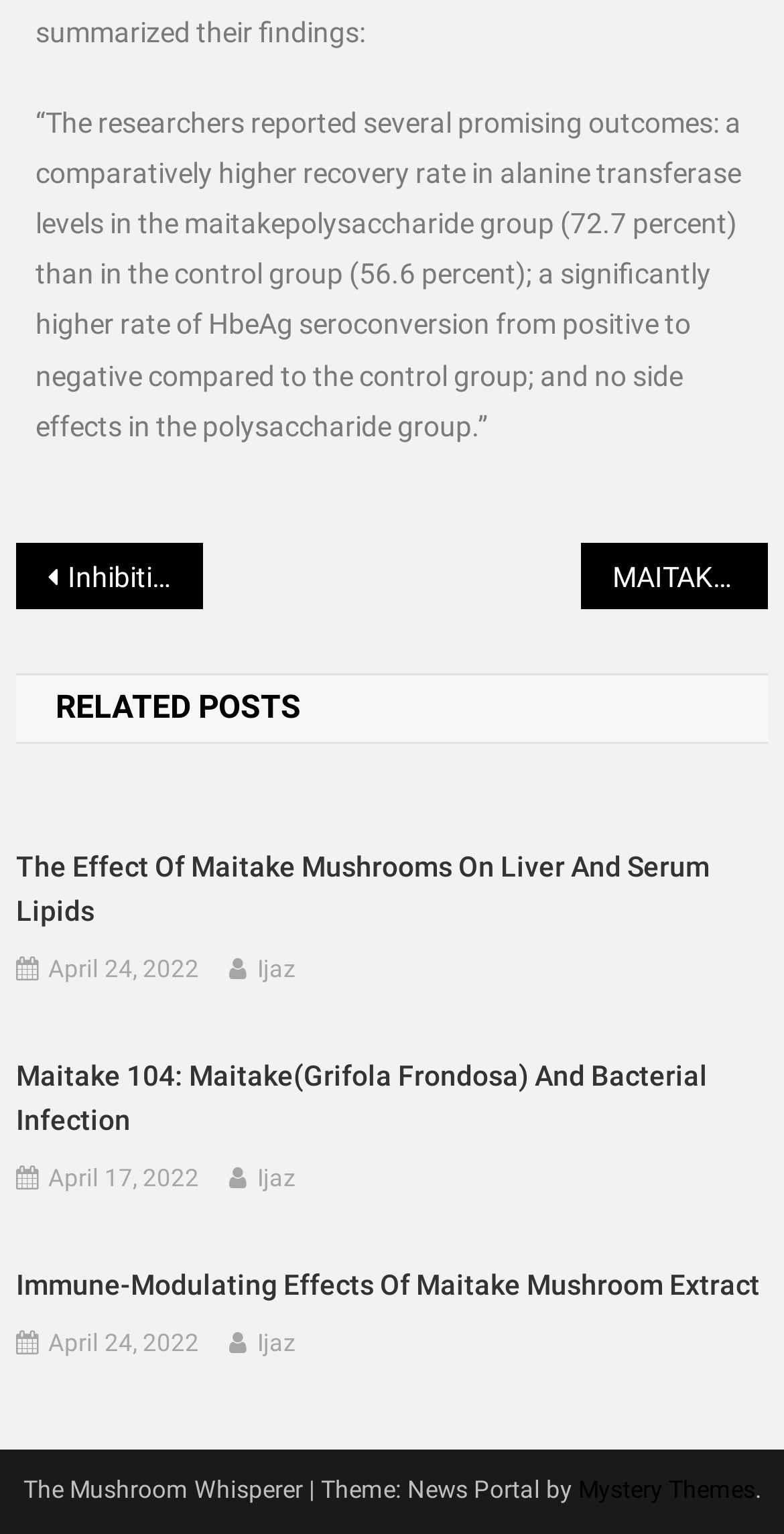What is the name of the website?
Based on the image, answer the question in a detailed manner.

The webpage has a footer section with the text 'The Mushroom Whisperer' which is likely to be the name of the website.